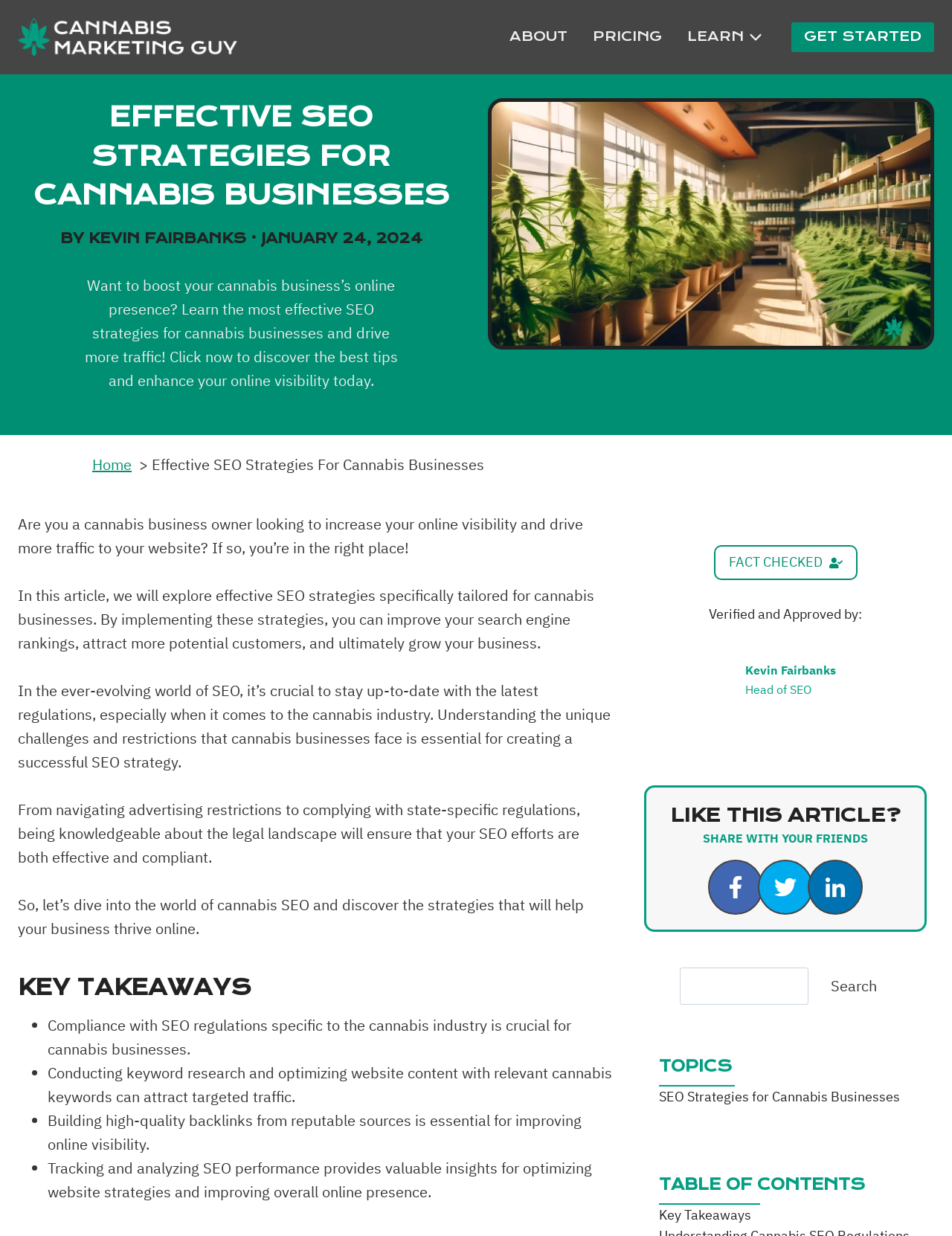Provide a brief response to the question using a single word or phrase: 
What is the purpose of the 'GET STARTED' button?

To start learning about SEO strategies